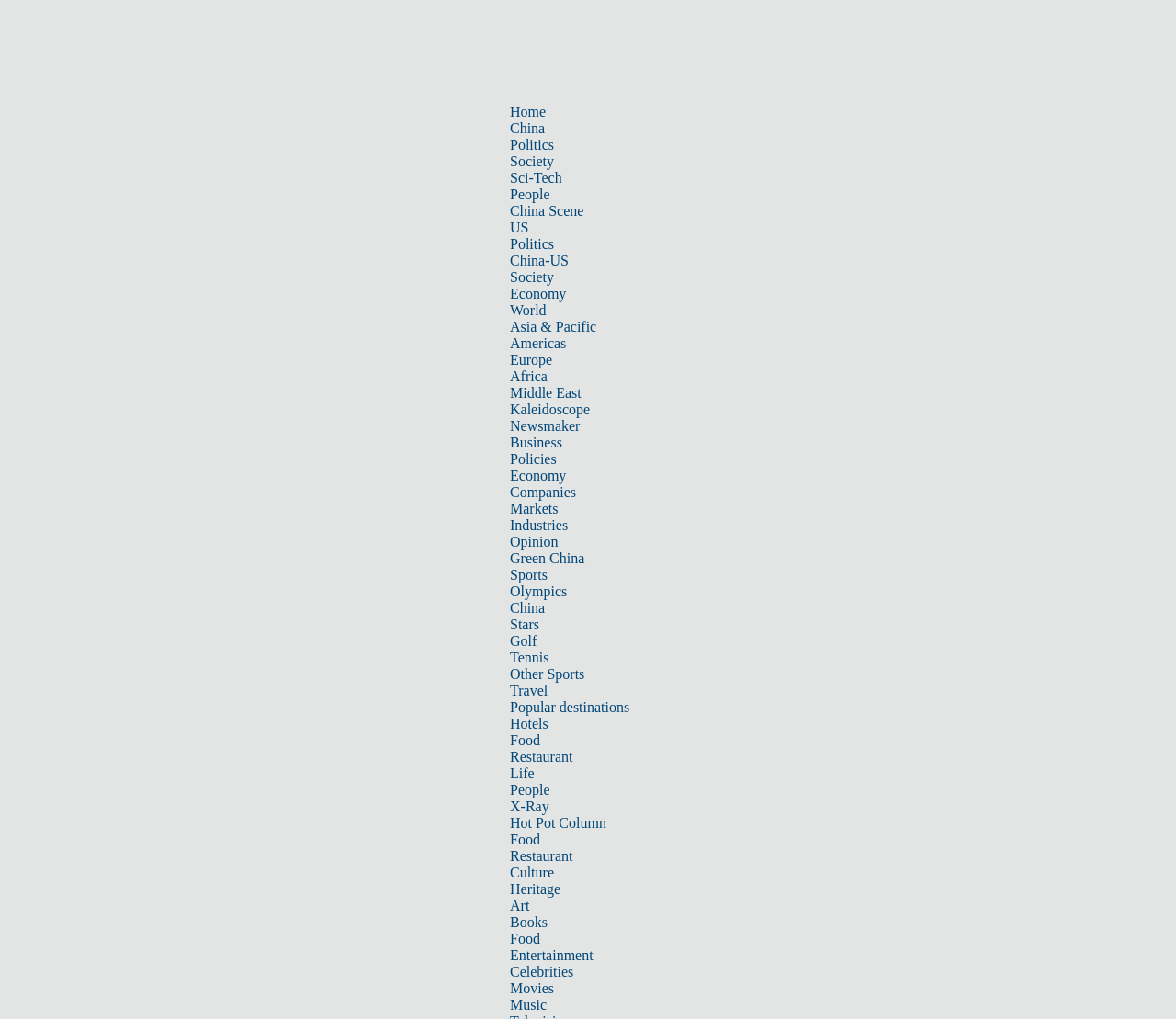How many subcategories are under the 'Business' category?
Based on the visual, give a brief answer using one word or a short phrase.

6